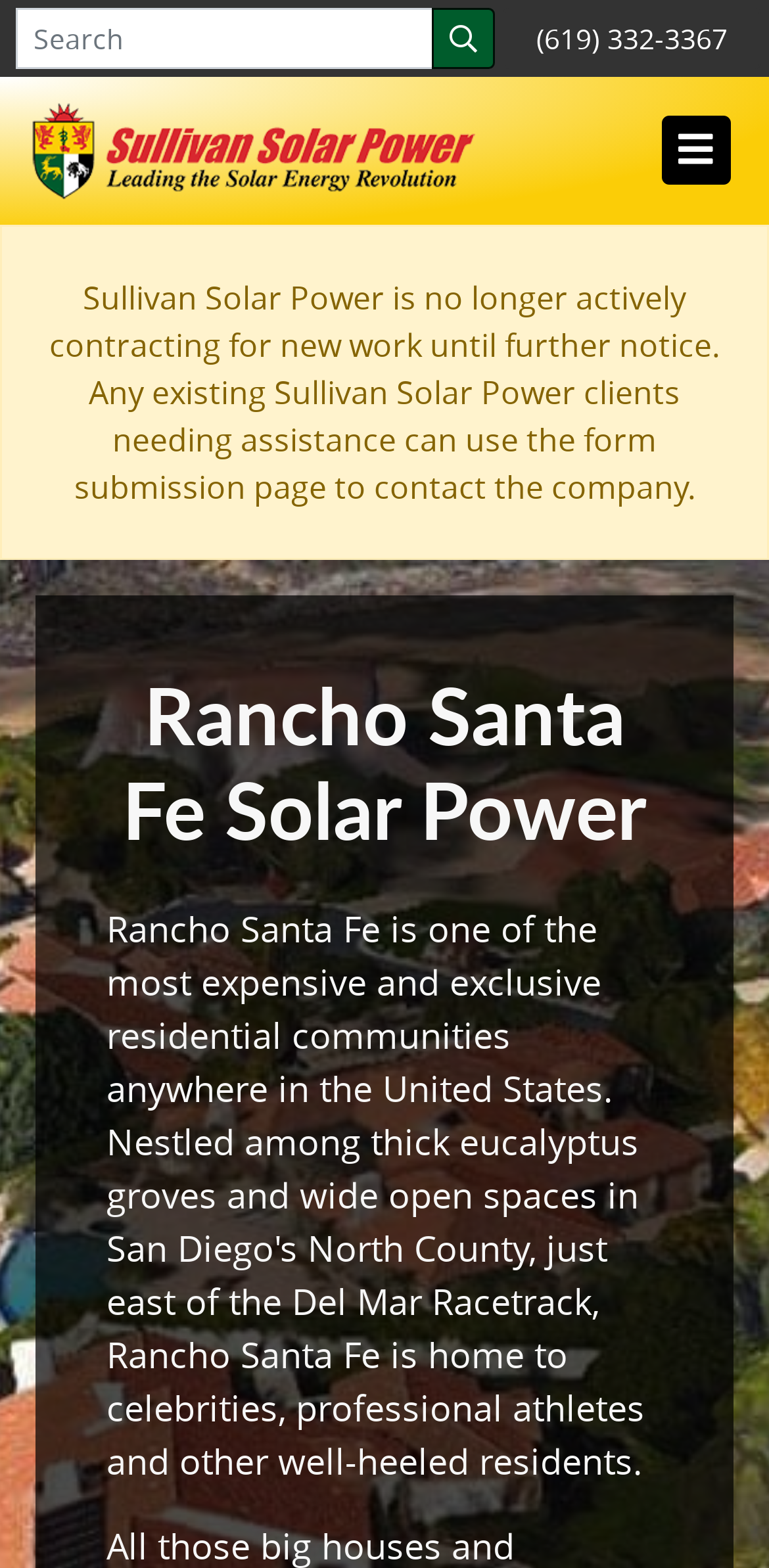Respond with a single word or phrase to the following question: What is the alert message on the webpage?

Sullivan Solar Power is no longer actively contracting for new work until further notice.